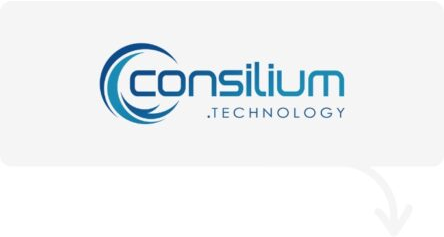Please answer the following question using a single word or phrase: 
What does the stylized wave graphic in the logo suggest?

Innovation and dynamic capabilities